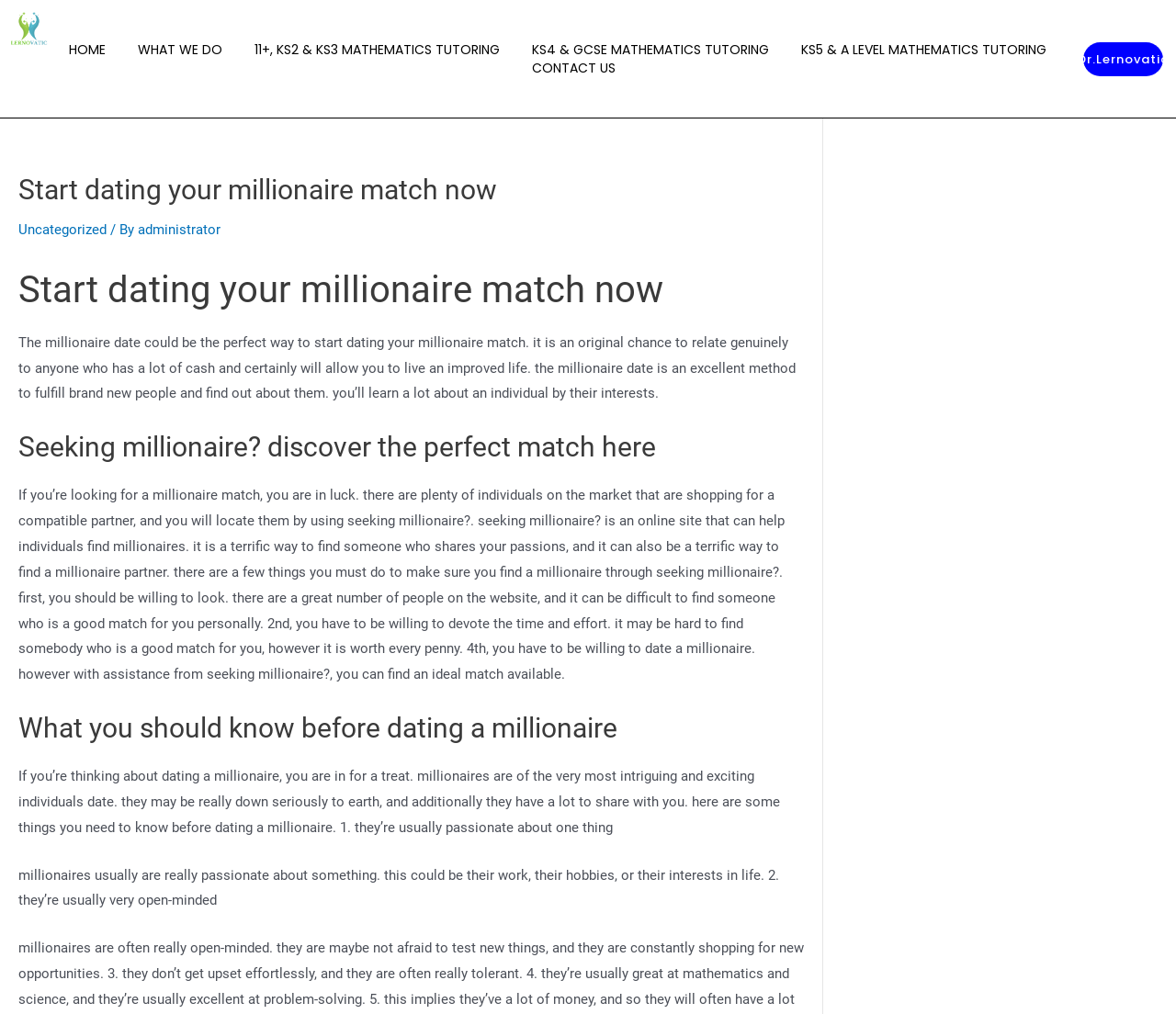What is the name of the button on the top right corner?
Please answer the question with as much detail as possible using the screenshot.

The button on the top right corner of the webpage has the text 'Dr.Lernovatic', which suggests that it may be a profile or login button for the website administrator or owner.